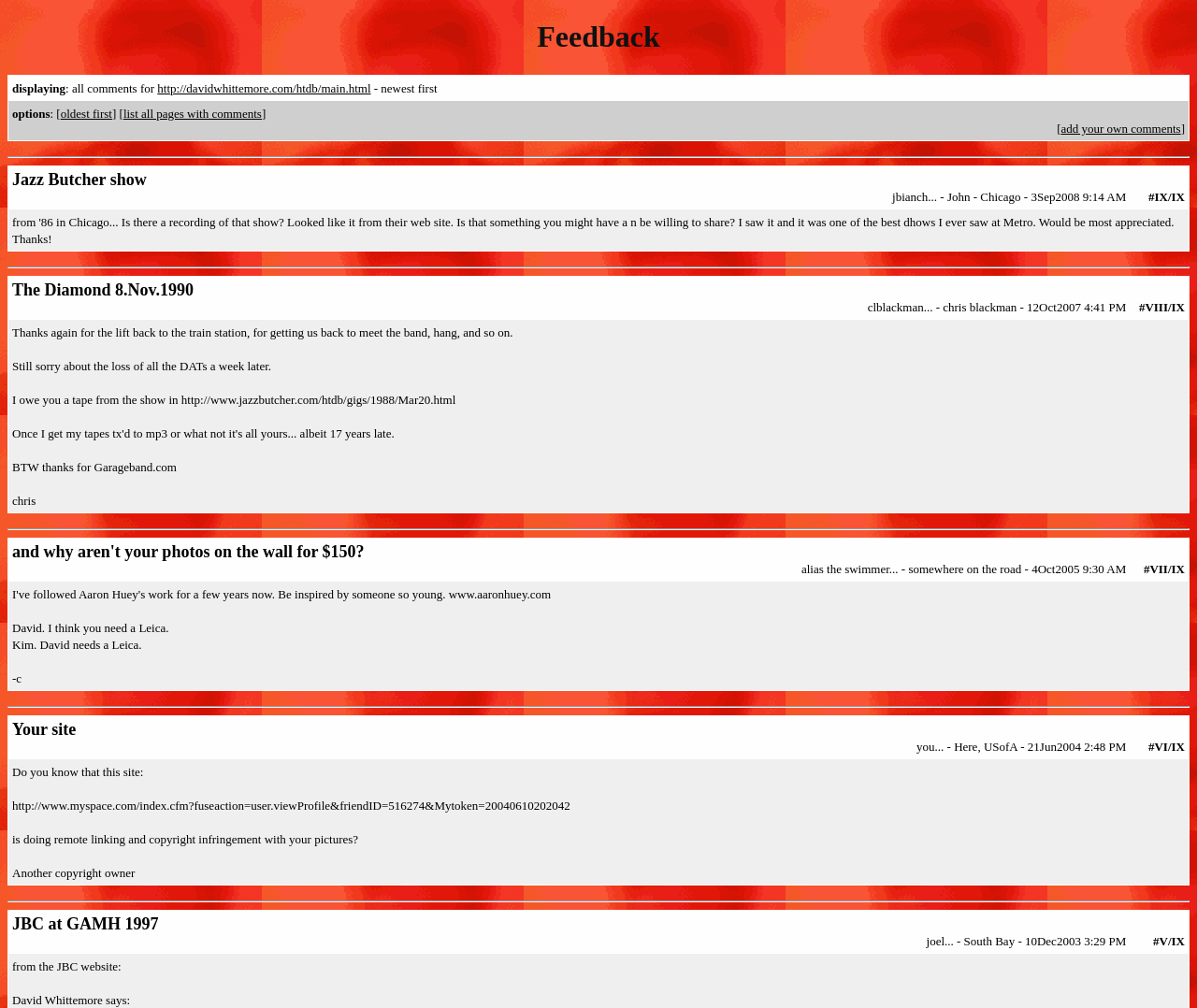What is the oldest comment on the webpage?
Give a one-word or short phrase answer based on the image.

1997